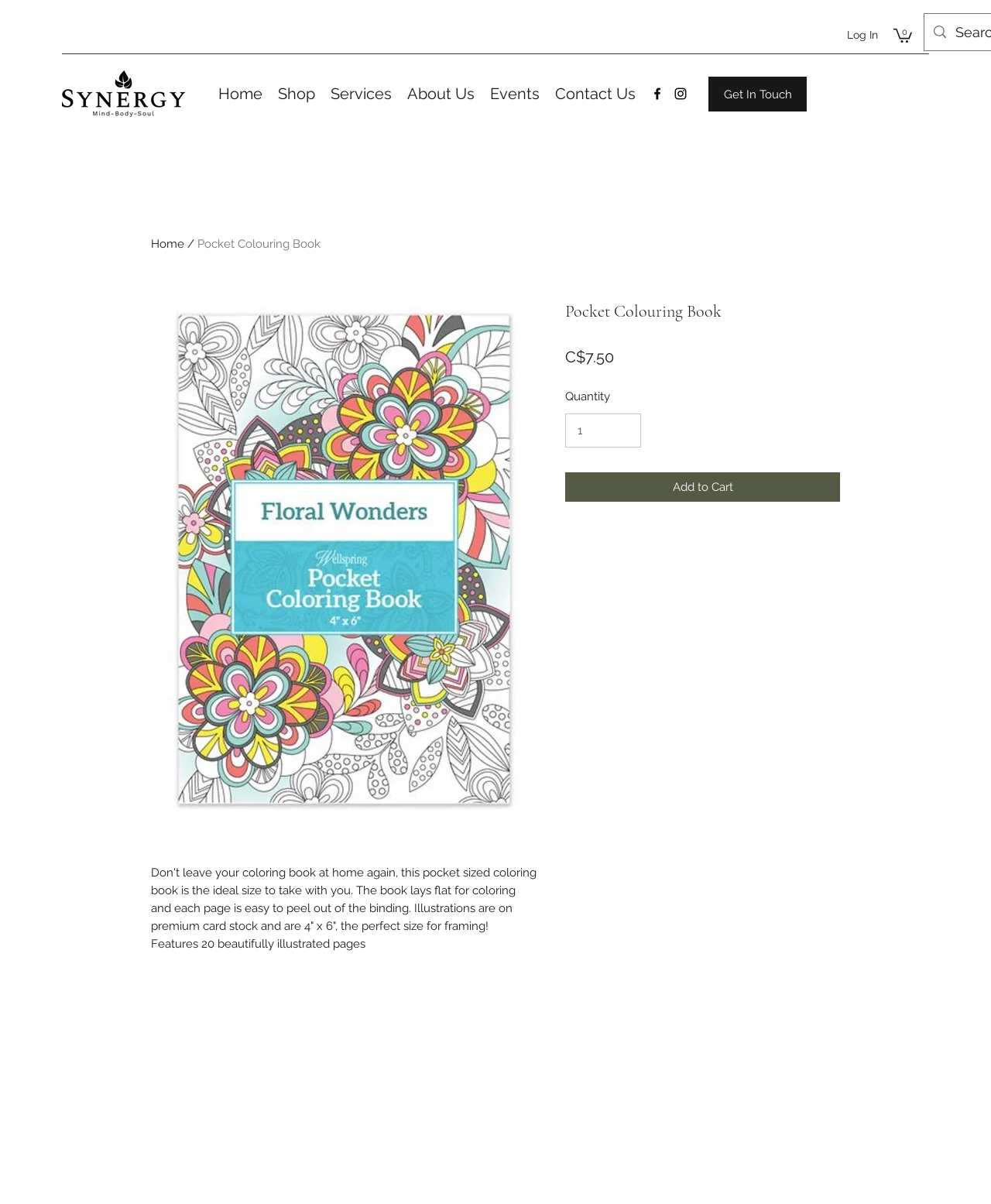Locate the bounding box coordinates of the clickable area needed to fulfill the instruction: "Contact us".

[0.552, 0.068, 0.649, 0.088]